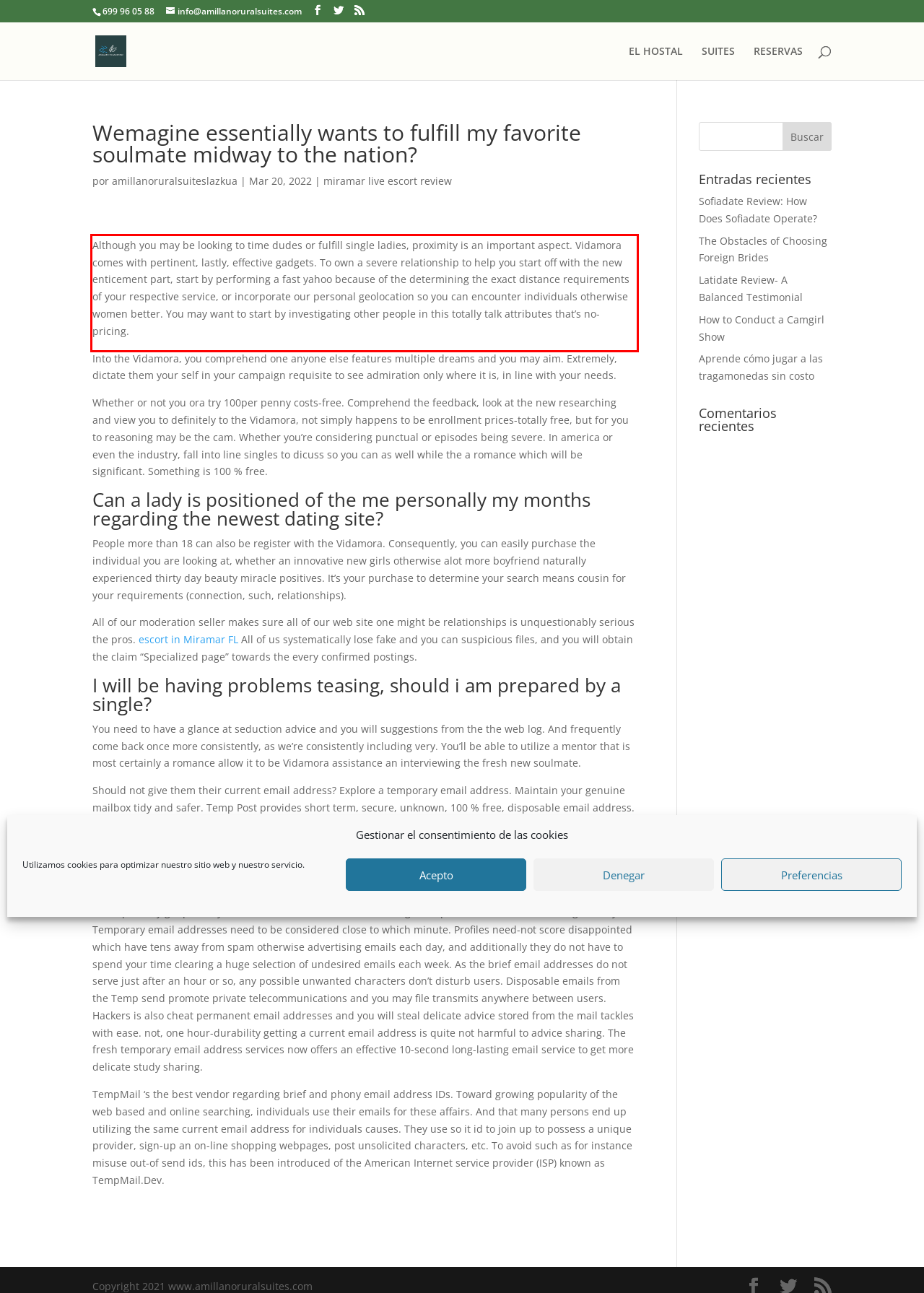There is a screenshot of a webpage with a red bounding box around a UI element. Please use OCR to extract the text within the red bounding box.

Although you may be looking to time dudes or fulfill single ladies, proximity is an important aspect. Vidamora comes with pertinent, lastly, effective gadgets. To own a severe relationship to help you start off with the new enticement part, start by performing a fast yahoo because of the determining the exact distance requirements of your respective service, or incorporate our personal geolocation so you can encounter individuals otherwise women better. You may want to start by investigating other people in this totally talk attributes that’s no-pricing.